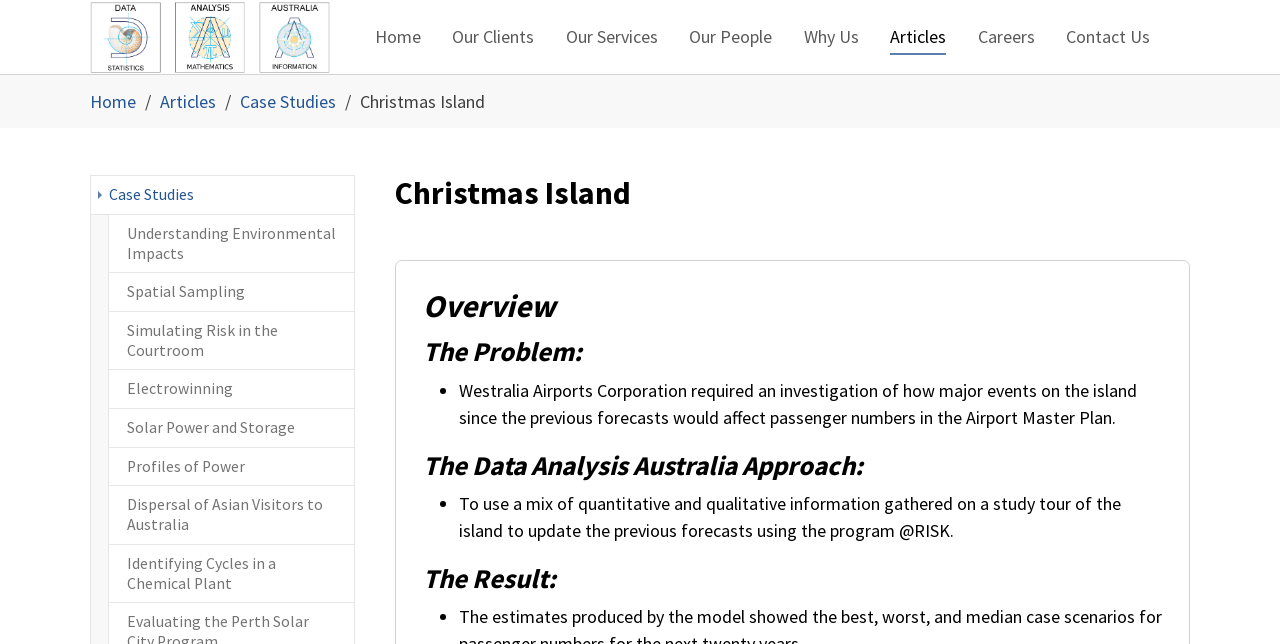Determine the bounding box coordinates of the target area to click to execute the following instruction: "Click on the 'Case Studies' link."

[0.188, 0.195, 0.262, 0.231]